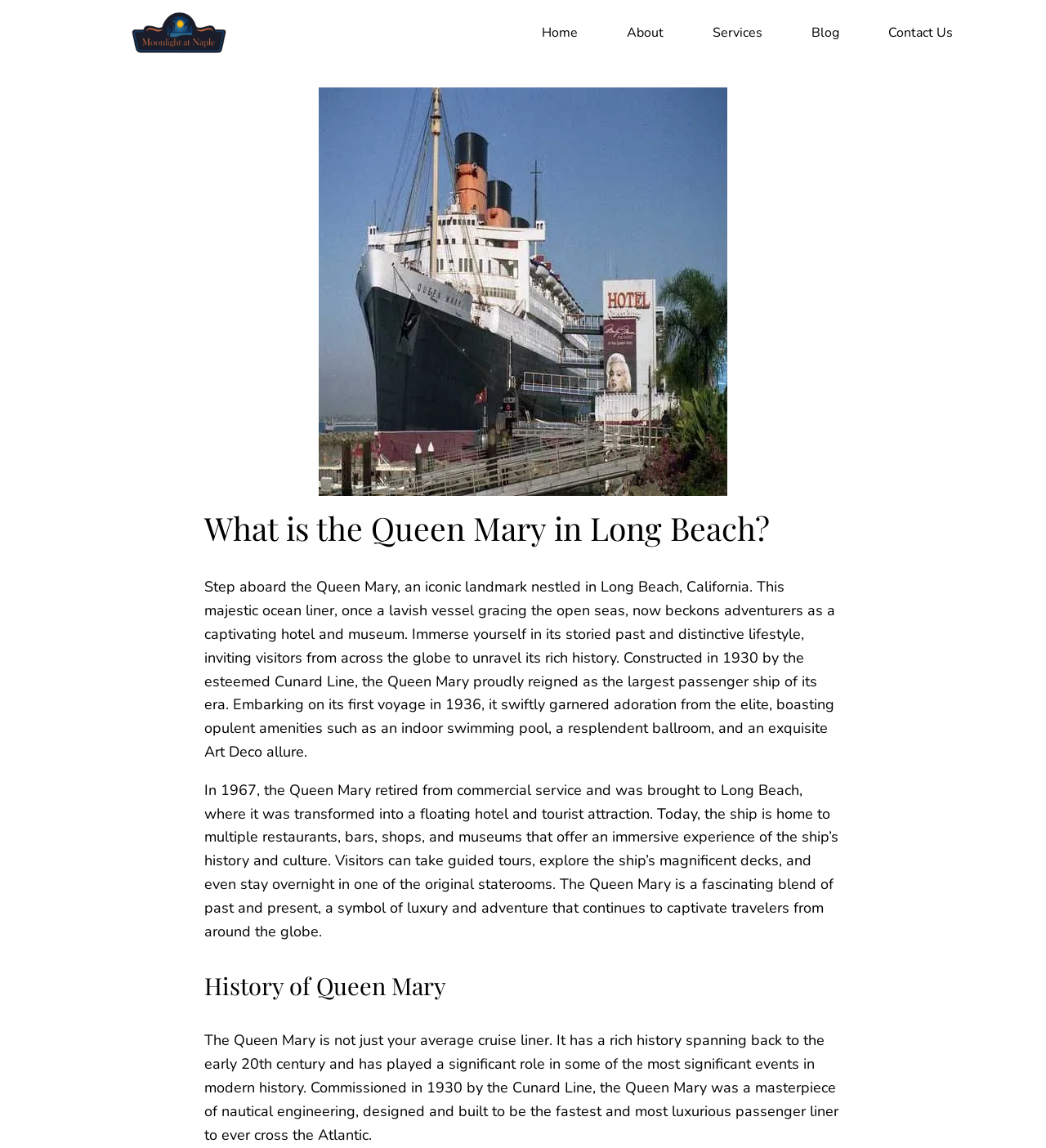How many restaurants are on the Queen Mary?
Please give a detailed and elaborate answer to the question based on the image.

The webpage mentions that the Queen Mary is home to multiple restaurants, bars, shops, and museums, but it does not provide an exact number of restaurants.